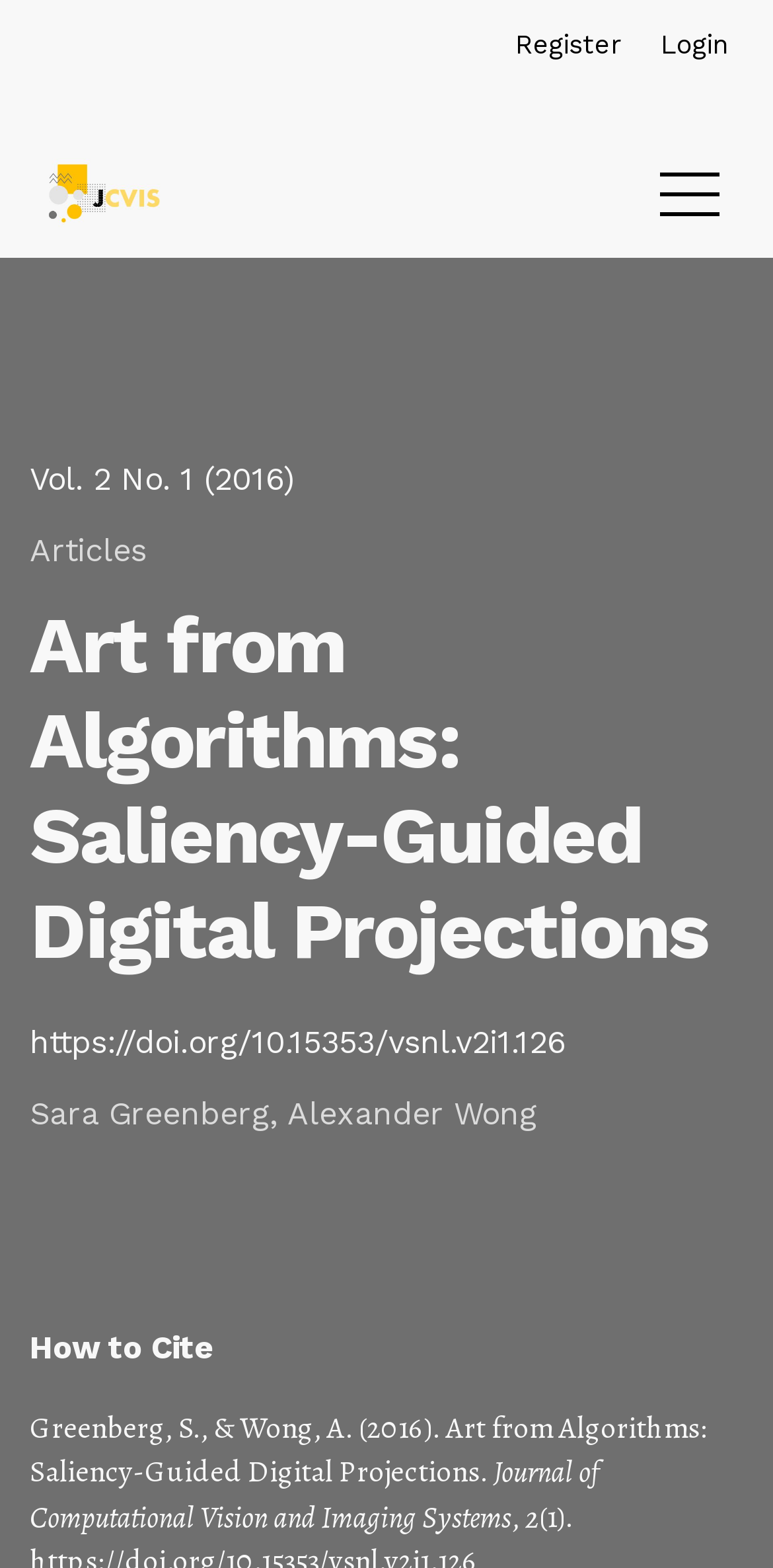Respond to the question below with a single word or phrase:
Who are the authors of the article?

Sara Greenberg and Alexander Wong